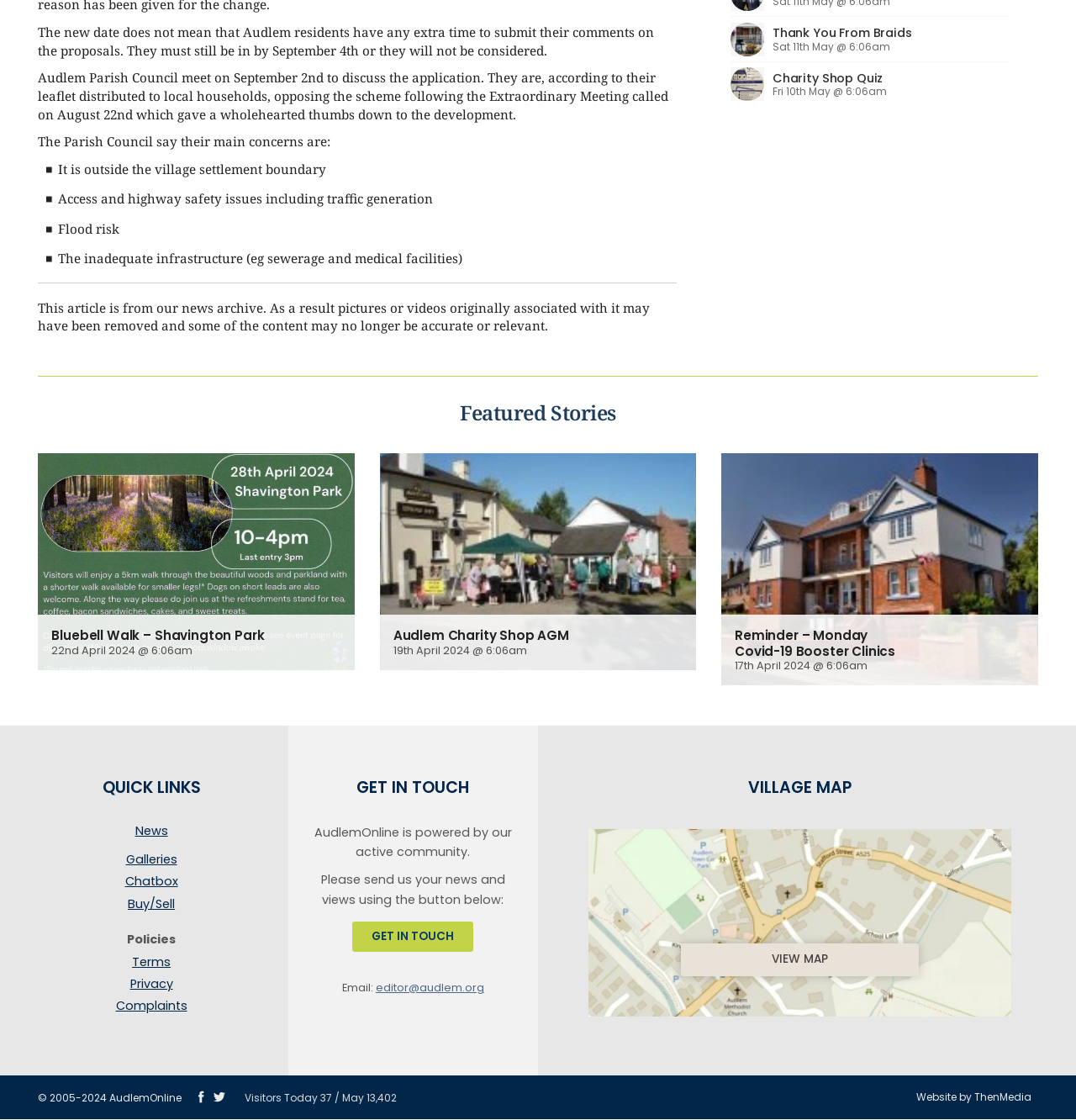Determine the bounding box for the UI element that matches this description: "Get In Touch".

[0.328, 0.823, 0.44, 0.85]